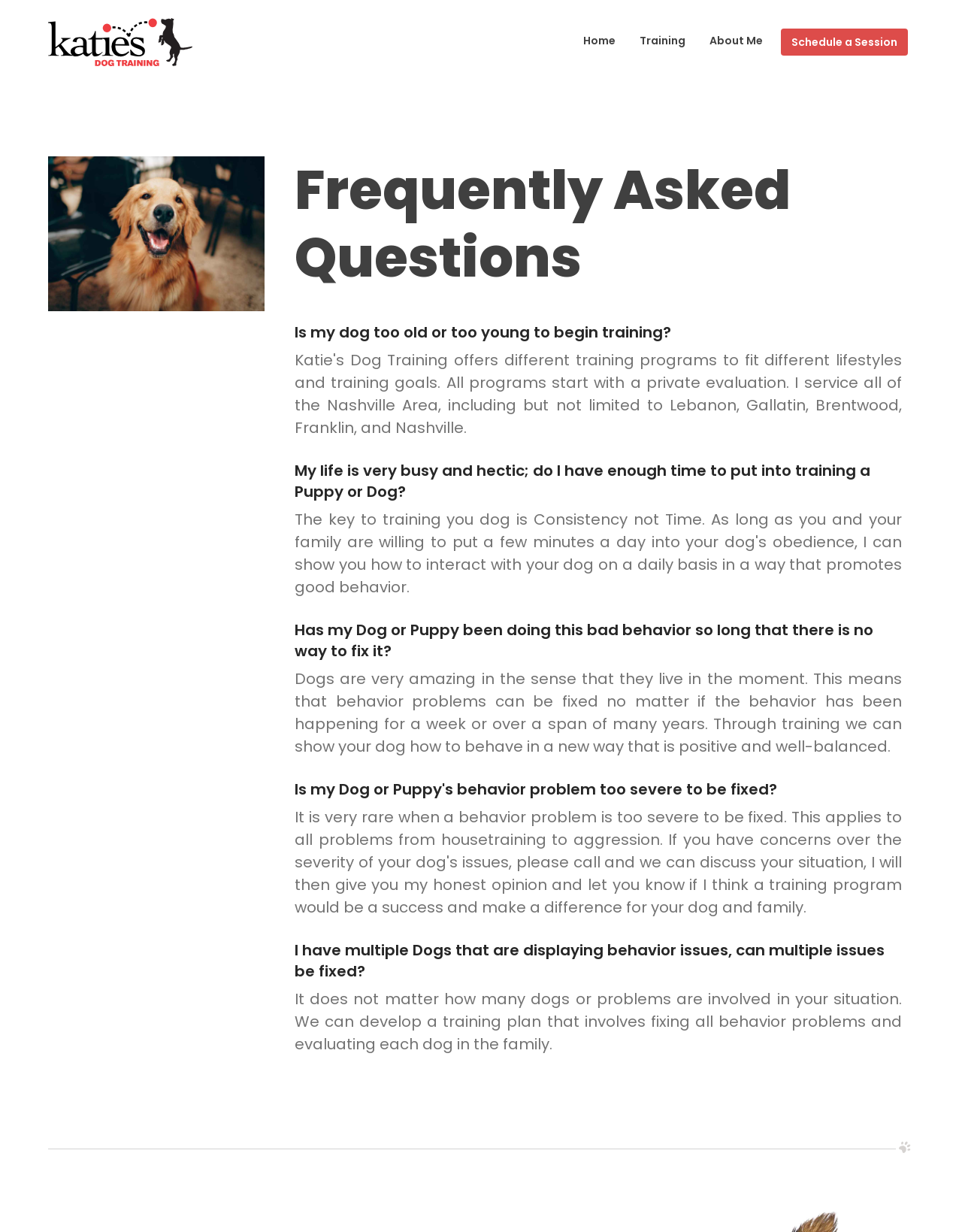Answer the question below in one word or phrase:
How many dogs can be trained at once?

Multiple